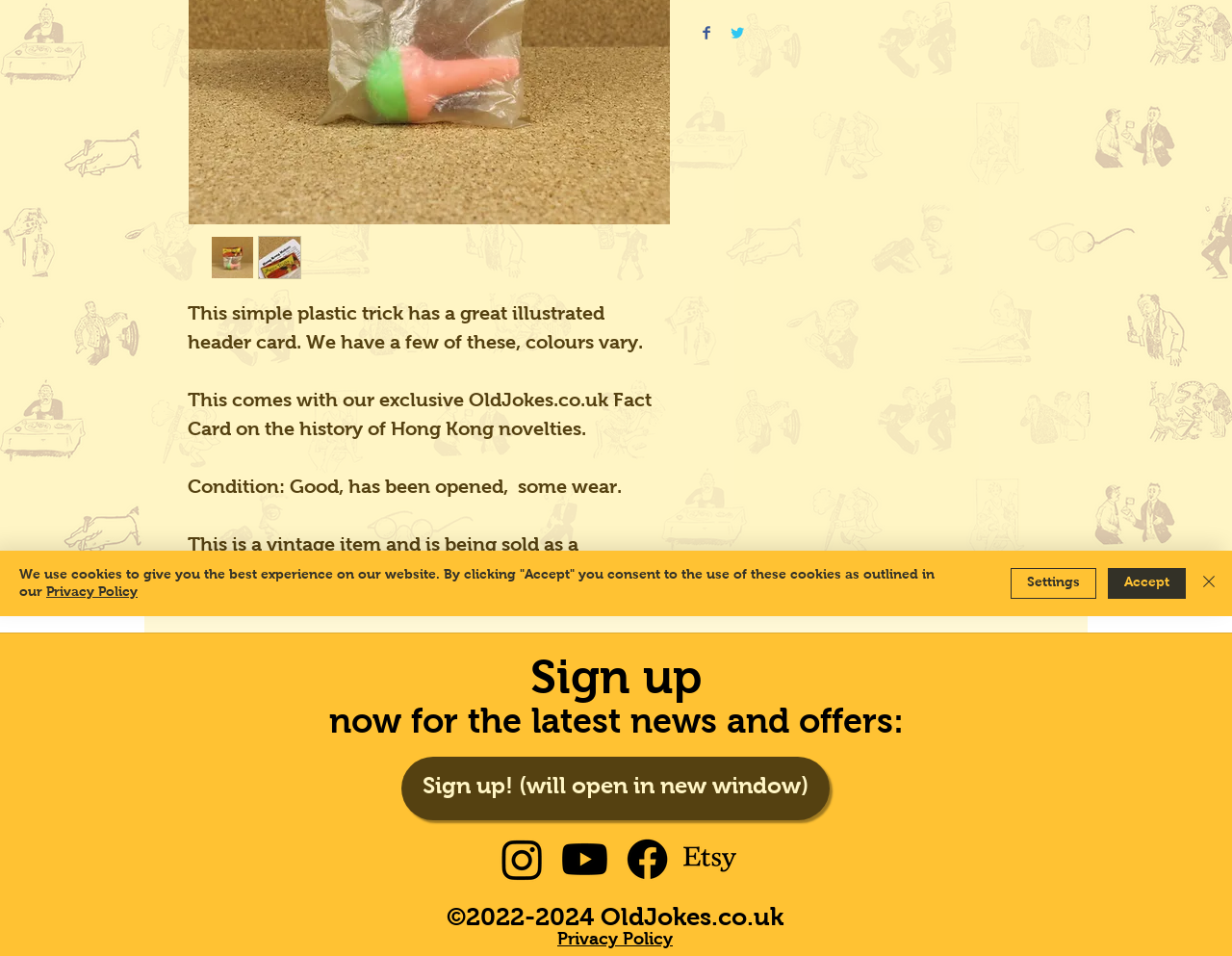Give the bounding box coordinates for the element described as: "aria-label="Our YouTube Channel"".

[0.453, 0.871, 0.496, 0.926]